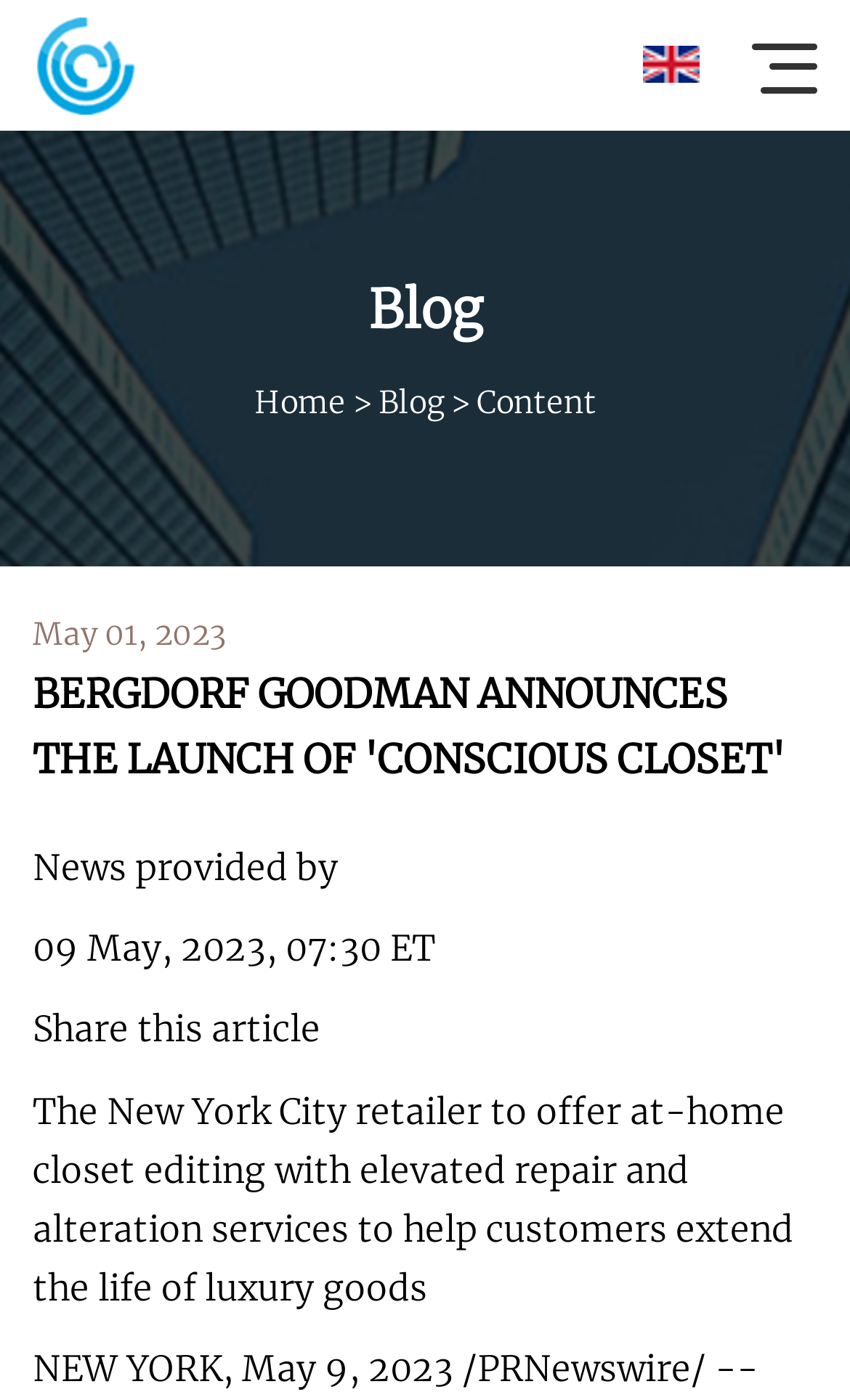Generate a comprehensive description of the webpage.

The webpage is about Bergdorf Goodman's announcement of the launch of "Conscious Closet". At the top left corner, there is a link to "Changzhou PeakPoint Innovations Co.,Ltd" accompanied by a small image. On the top right side, there is a language selection option. Below the language option, there are three emphasis elements, likely indicating a navigation menu.

A large banner image spans the entire width of the page, followed by a heading that reads "Blog". Below the banner, there is a navigation menu with links to "Home" and "Blog", separated by a greater-than symbol. The menu is followed by a static text "Content".

On the left side of the page, there is a date "May 01, 2023". The main content of the page is a news article with a heading that matches the meta description. The article is divided into several sections, including a news provider attribution, a timestamp "09 May, 2023, 07:30 ET", a "Share this article" option, and a brief summary of the news. The summary text describes Bergdorf Goodman's new service, which offers at-home closet editing with repair and alteration services to extend the life of luxury goods.